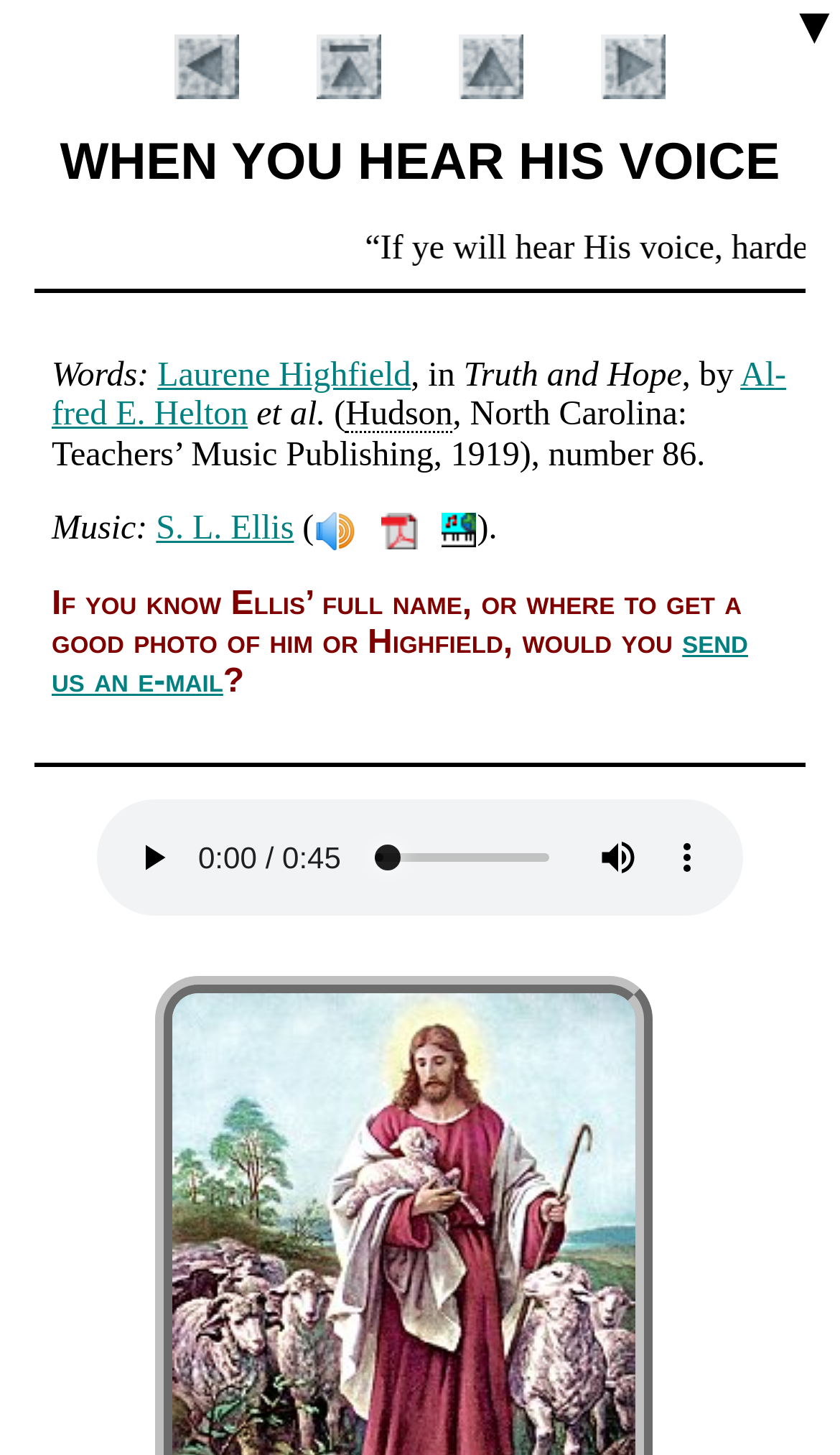Please identify the webpage's heading and generate its text content.

WHEN YOU HEAR HIS VOICE